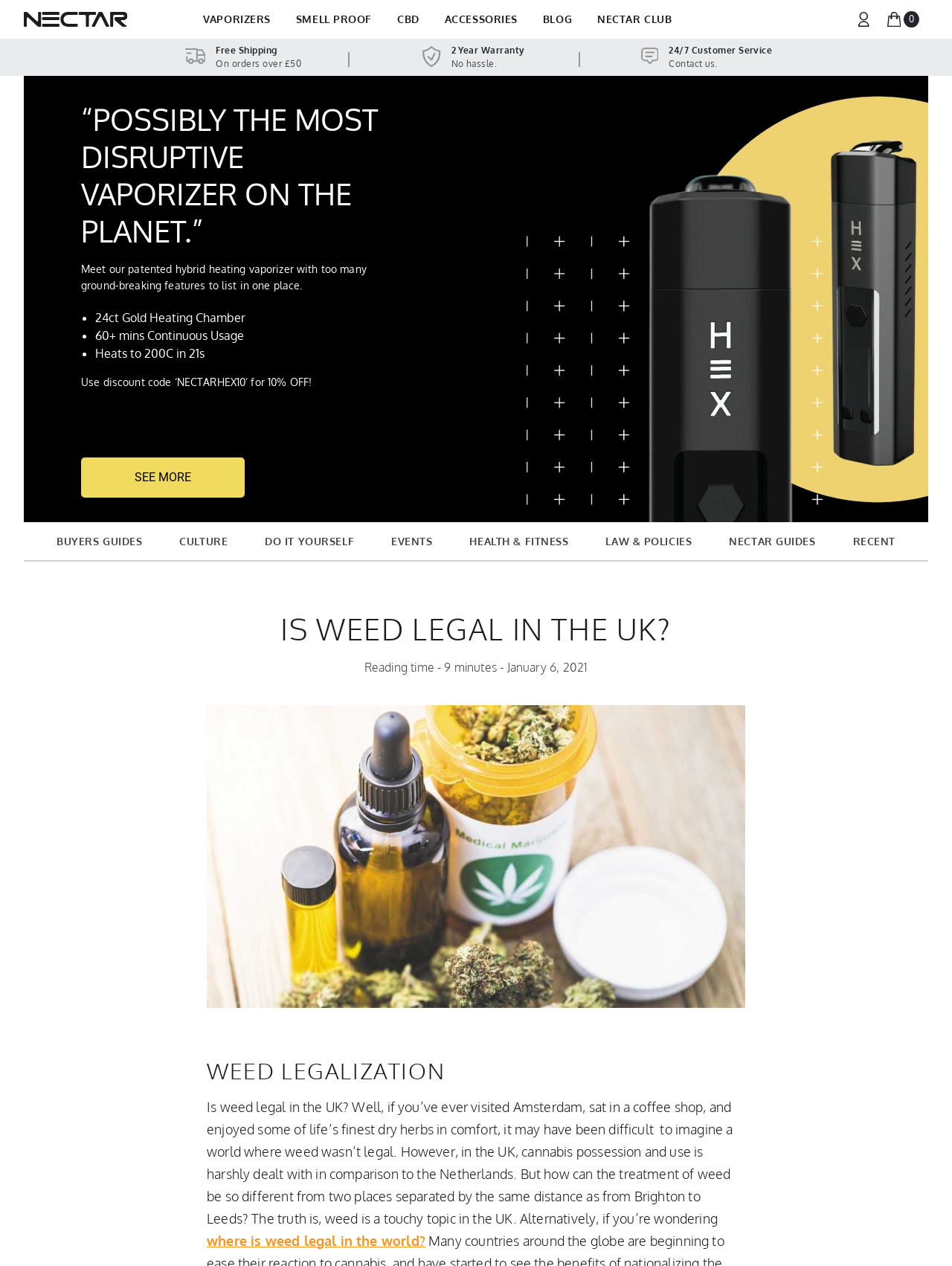Answer in one word or a short phrase: 
What is the minimum order value for free shipping?

£50